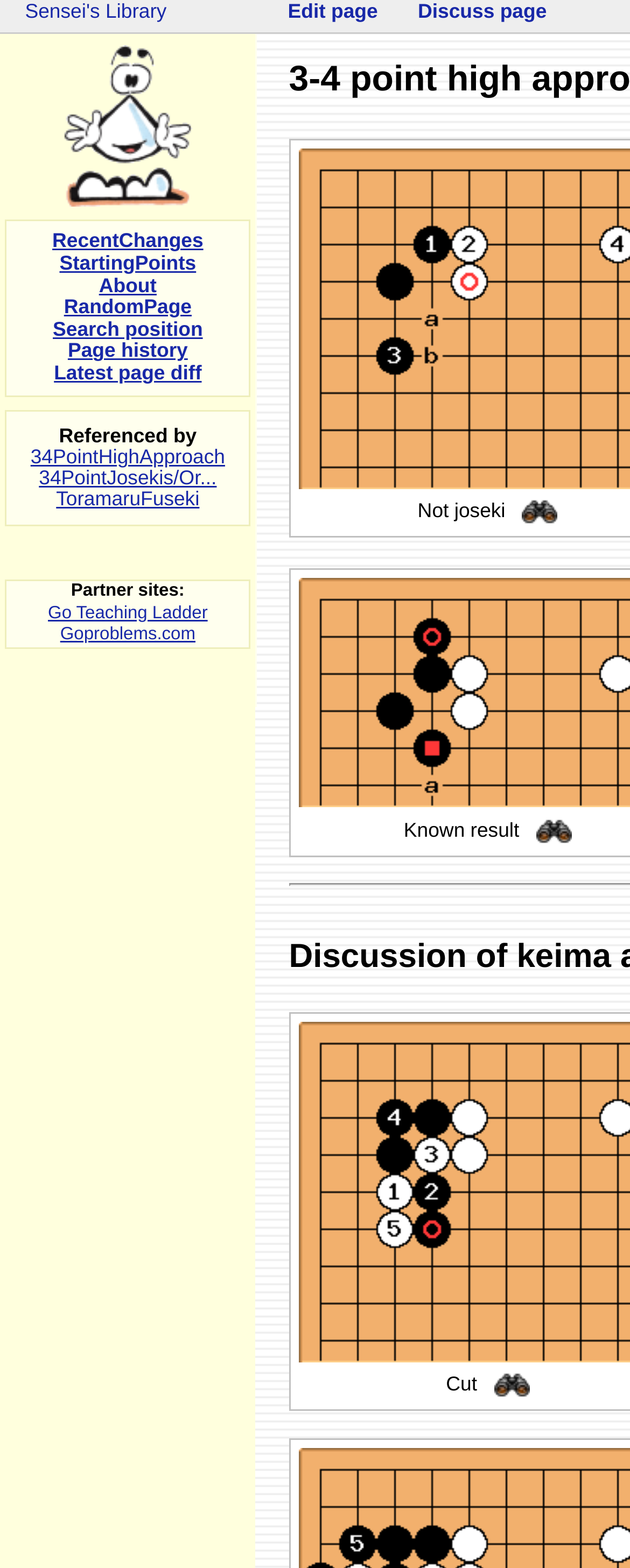Give a detailed explanation of the elements present on the webpage.

This webpage is about Sensei's Library, a collaborative community site focused on the game of Go (also known as Baduk or Weiqi). At the top left, there is a logo with a link to the welcome page, accompanied by an image. Below the logo, there are several links to navigate to different sections of the site, including RecentChanges, StartingPoints, About, RandomPage, and more. These links are aligned horizontally and take up about a quarter of the page's width.

On the right side of the page, there are three sections with static text and buttons. The top section has the text "Not joseki" and a "Search position" button. Below it, there is another section with the text "Known result" and a similar "Search position" button. The third section has the text "Cut" and another "Search position" button. These sections are stacked vertically and take up about a quarter of the page's width.

In the middle of the page, there is a section with links to related pages, including "34PointHighApproach", "34PointJosekis/Or...", and "ToramaruFuseki". Below this section, there is a "Referenced by" label, followed by more links to partner sites, including "Go Teaching Ladder" and "Goproblems.com".

At the top right of the page, there are two links: "Edit page" and "Discuss page", which are aligned horizontally and take up about half of the page's width.